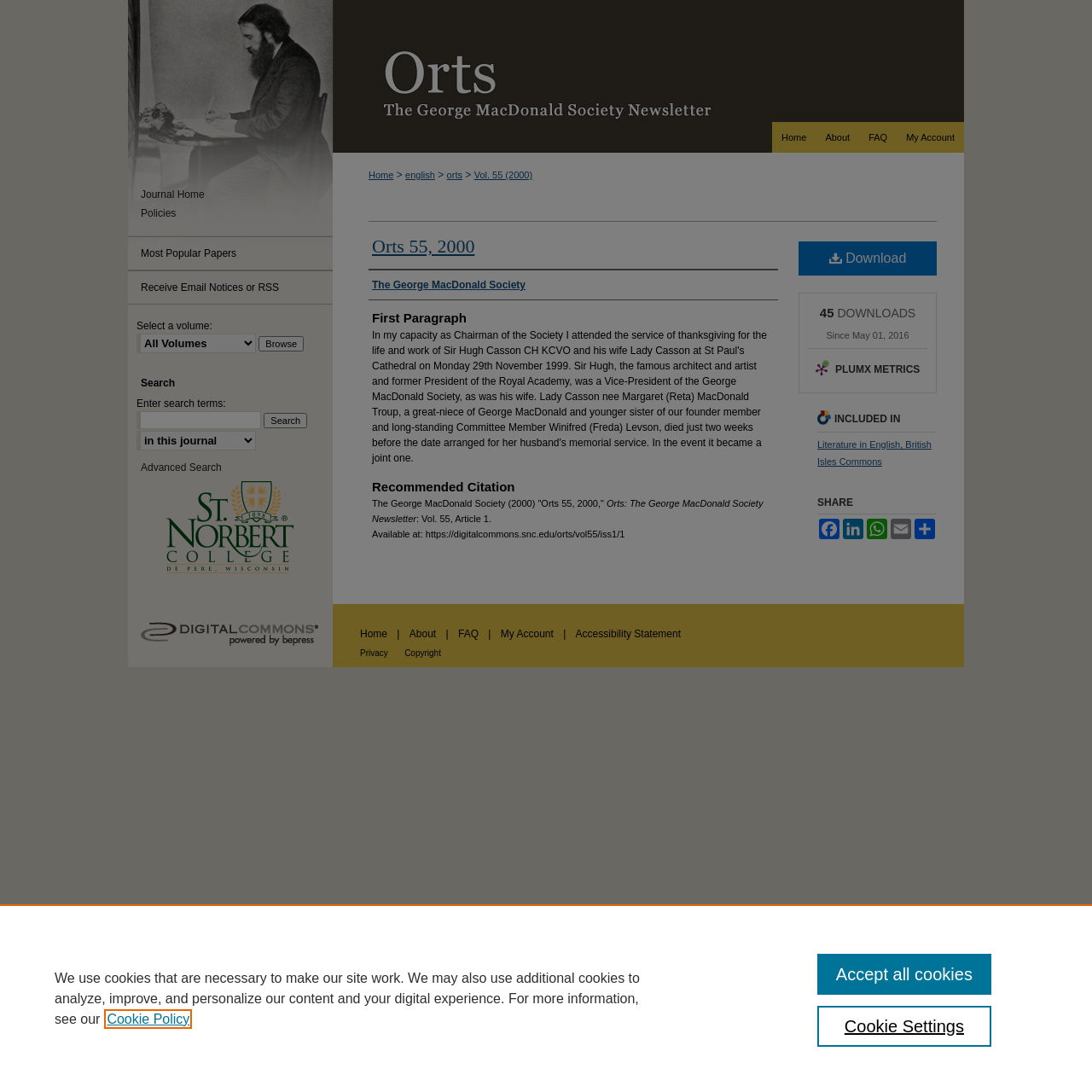Please reply to the following question with a single word or a short phrase:
What is the type of content on this webpage?

Journal article